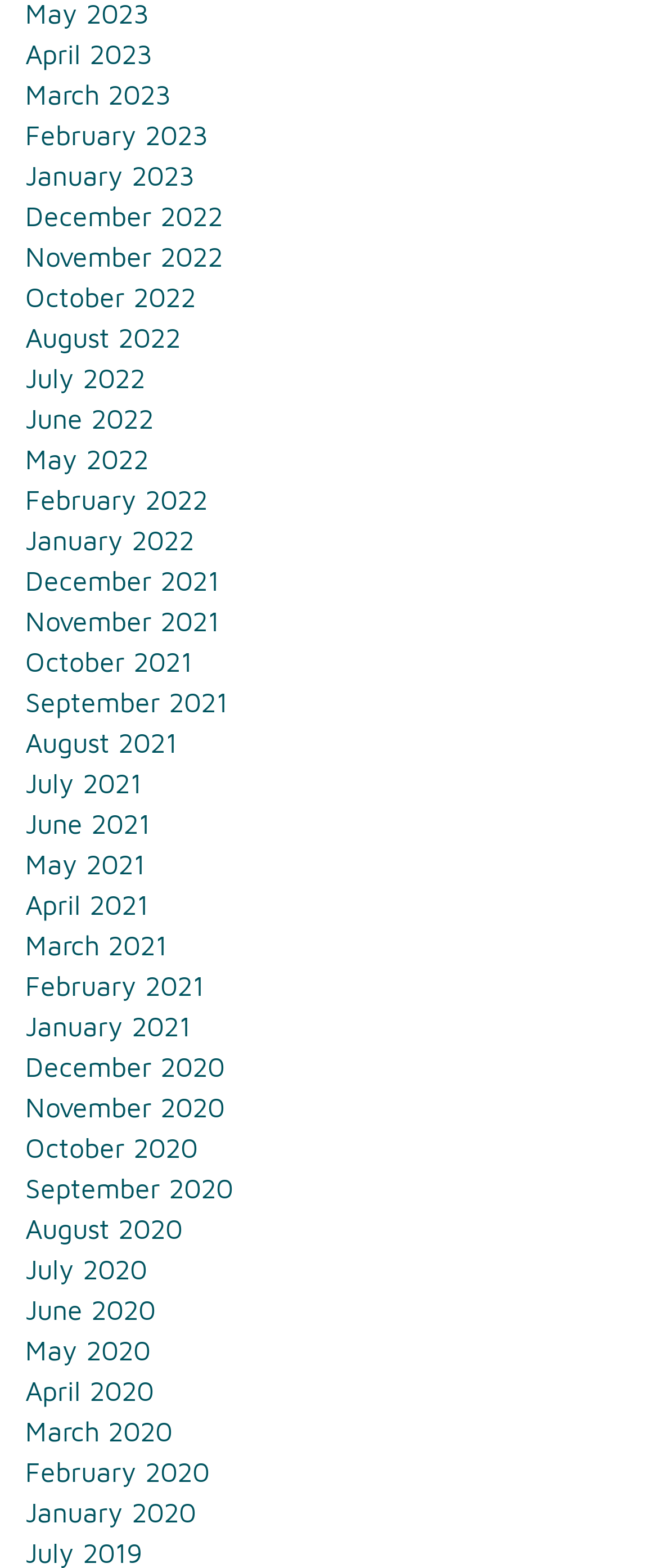Find the bounding box coordinates of the clickable area that will achieve the following instruction: "View December 2021".

[0.038, 0.36, 0.333, 0.38]